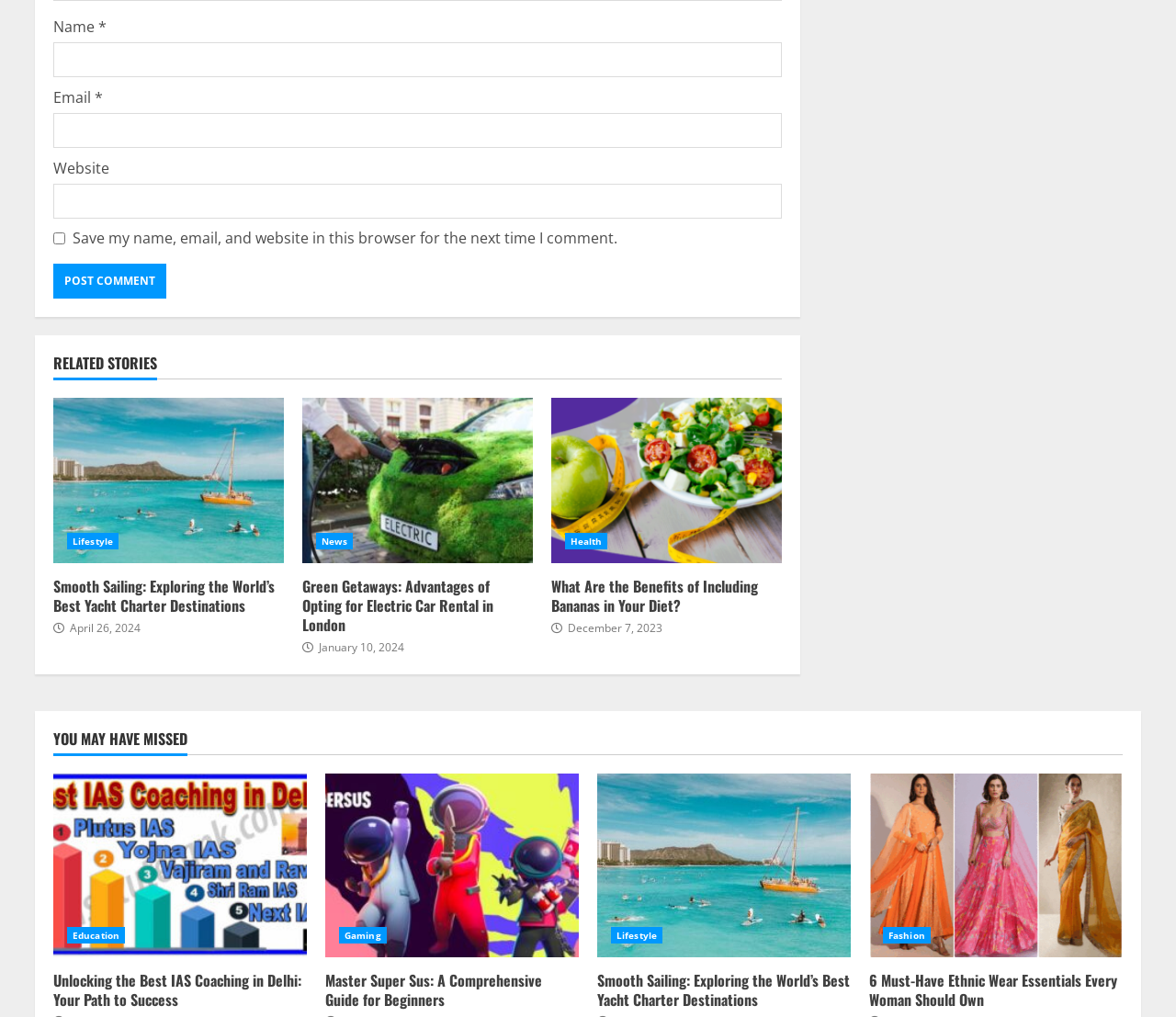Please determine the bounding box coordinates of the element's region to click in order to carry out the following instruction: "Enter your name". The coordinates should be four float numbers between 0 and 1, i.e., [left, top, right, bottom].

[0.045, 0.041, 0.665, 0.076]